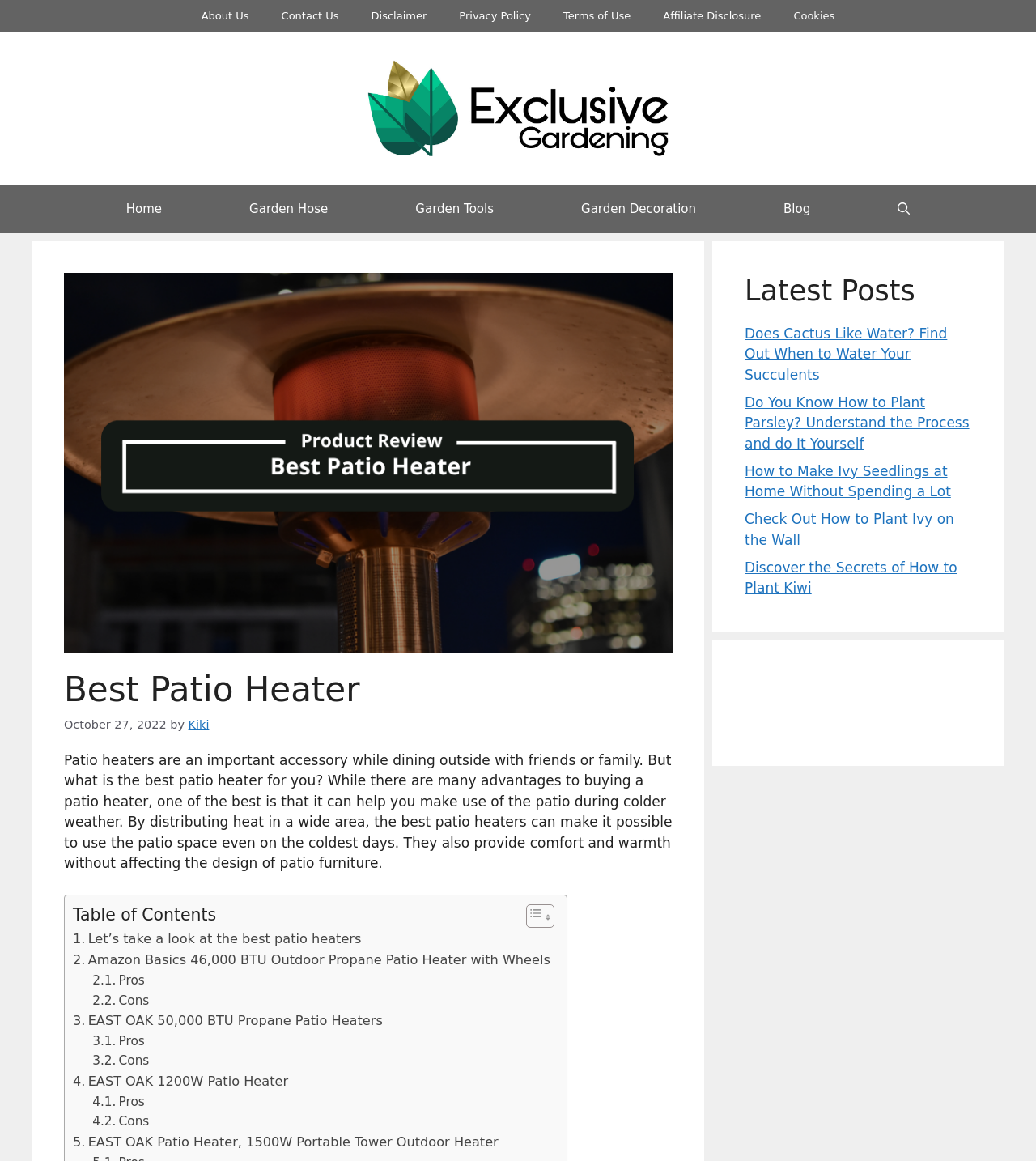Describe all significant elements and features of the webpage.

This webpage is about finding the best patio heater for outdoor dining. At the top, there are several links to different sections of the website, including "About Us", "Contact Us", and "Disclaimer". Below these links, there is a banner with the website's logo, "Exclusive Gardening", and a navigation menu with links to "Home", "Garden Hose", "Garden Tools", and more.

The main content of the page is divided into two sections. On the left, there is a header with the title "Best Patio Heater" and a brief introduction to the importance of patio heaters. Below this, there is a table of contents with links to different sections of the article.

On the right, there are several sections, each discussing a different patio heater model, including the Amazon Basics 46,000 BTU Outdoor Propane Patio Heater, the EAST OAK 50,000 BTU Propane Patio Heaters, and more. Each section has links to "Pros" and "Cons" of the heater.

At the bottom of the page, there are two complementary sections. The first section has a heading "Latest Posts" and lists several links to recent articles on gardening topics, such as watering succulents and planting parsley. The second section appears to be empty.